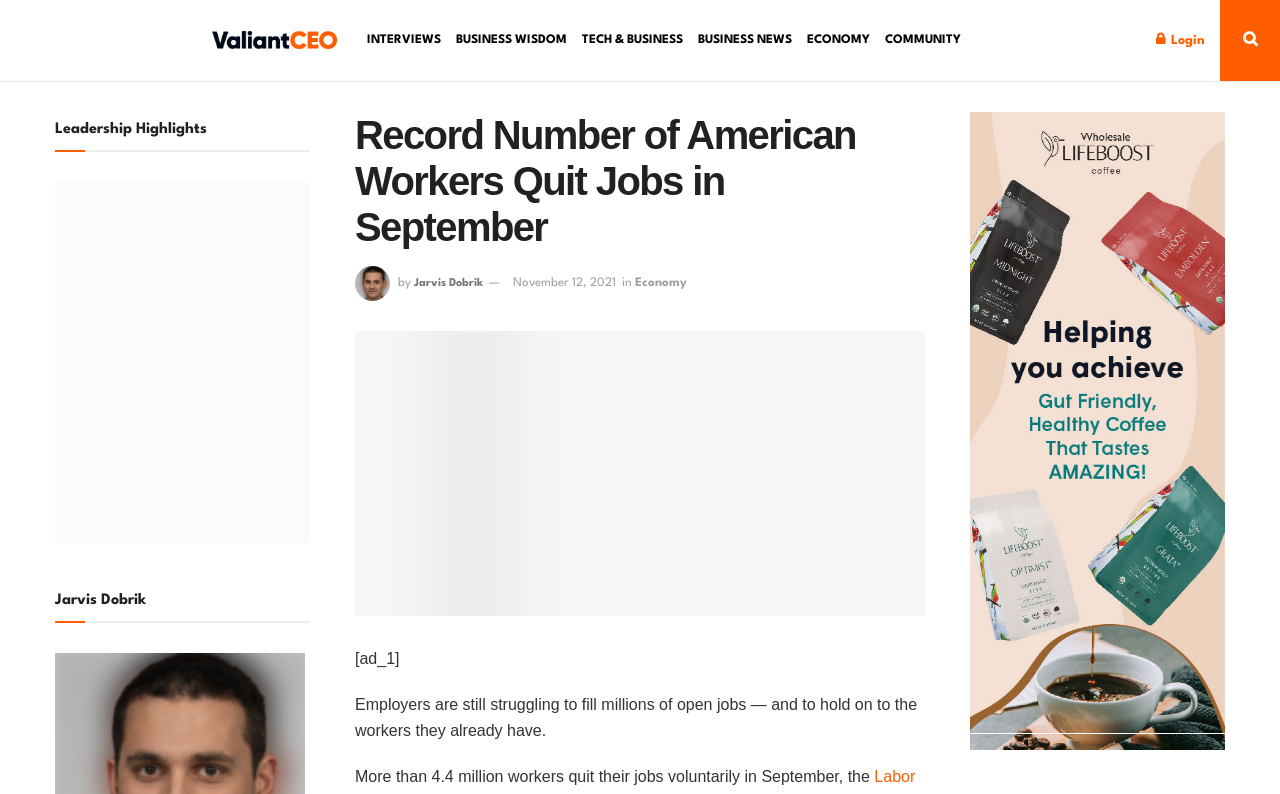Please locate the bounding box coordinates of the element that should be clicked to complete the given instruction: "read article by Jarvis Dobrik".

[0.323, 0.35, 0.377, 0.364]